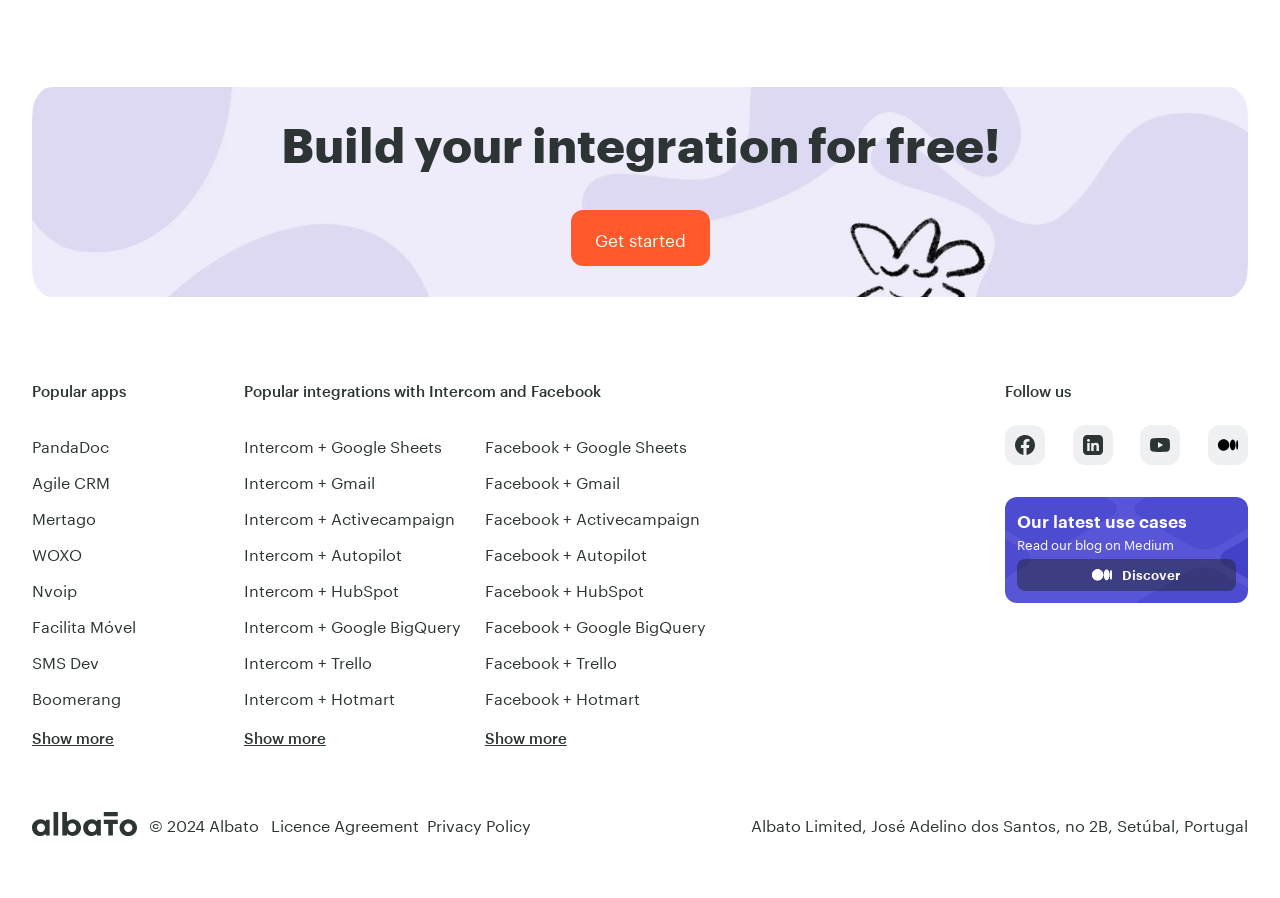What social media platforms can you follow?
Please provide a full and detailed response to the question.

The webpage provides links to follow the company on various social media platforms, including Facebook, LinkedIn, YouTube, and Medium. These links are located in the 'Follow us' section of the footer.